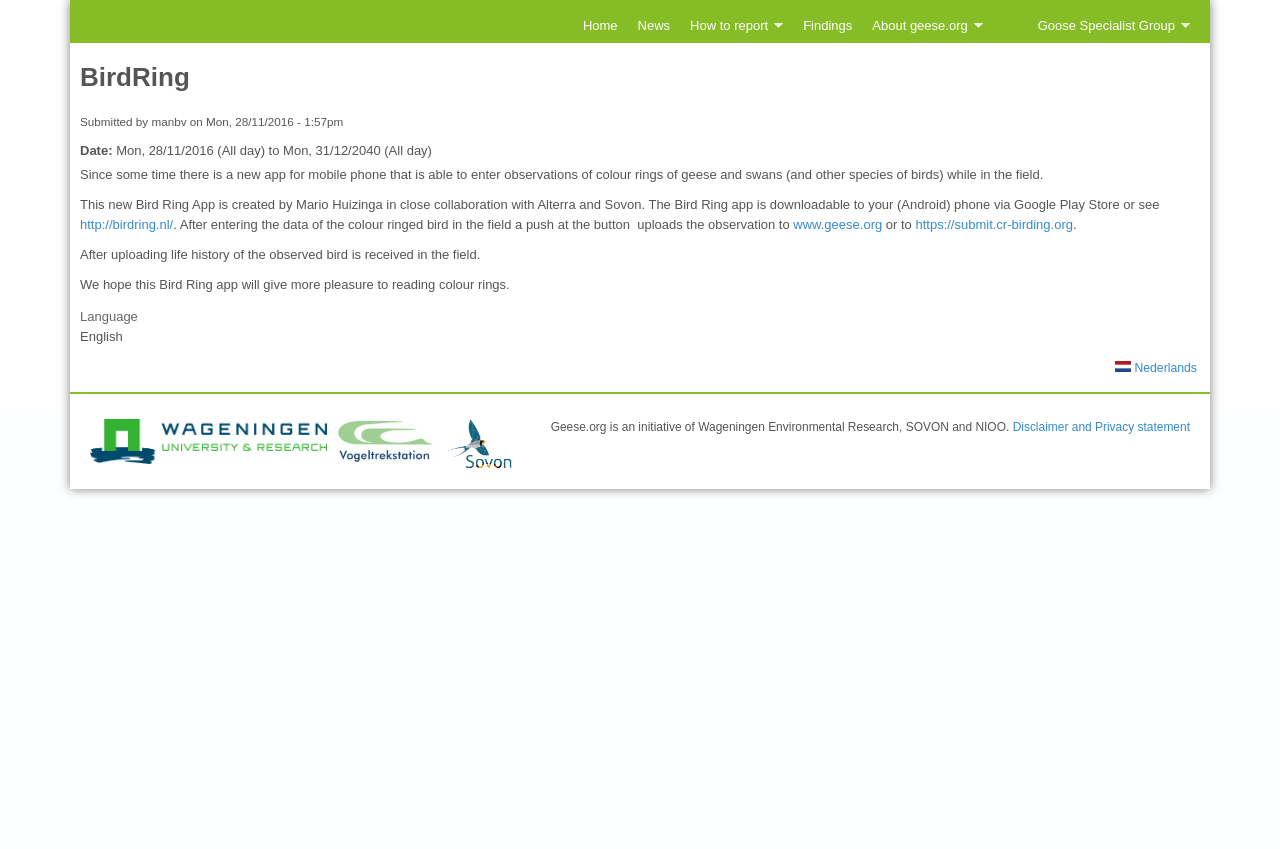Please identify the bounding box coordinates of the area I need to click to accomplish the following instruction: "Click the 'News' link".

[0.49, 0.012, 0.531, 0.05]